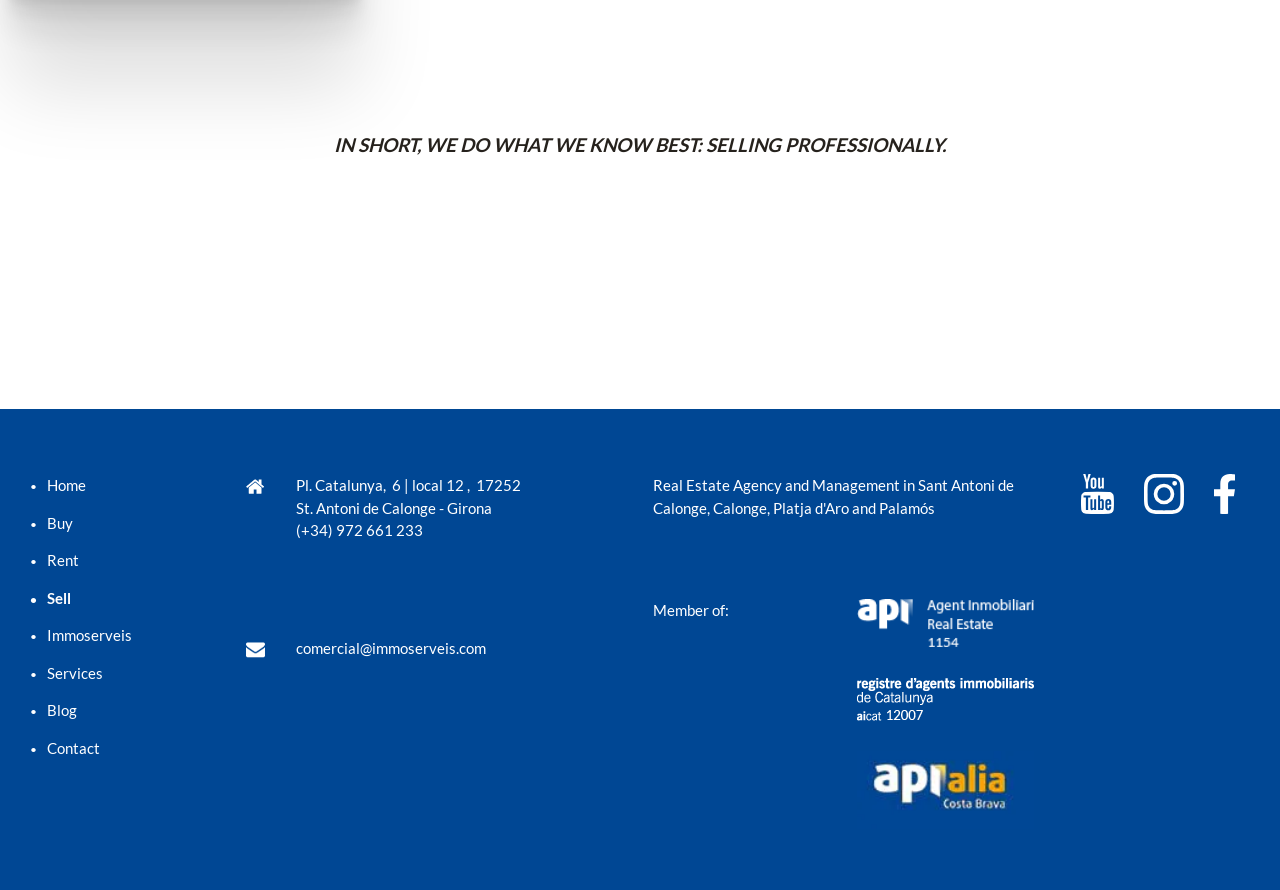What is the profession mentioned in the heading?
Use the information from the image to give a detailed answer to the question.

The heading 'IN SHORT, WE DO WHAT WE KNOW BEST: SELLING PROFESSIONALLY.' indicates that the profession mentioned is selling professionally.